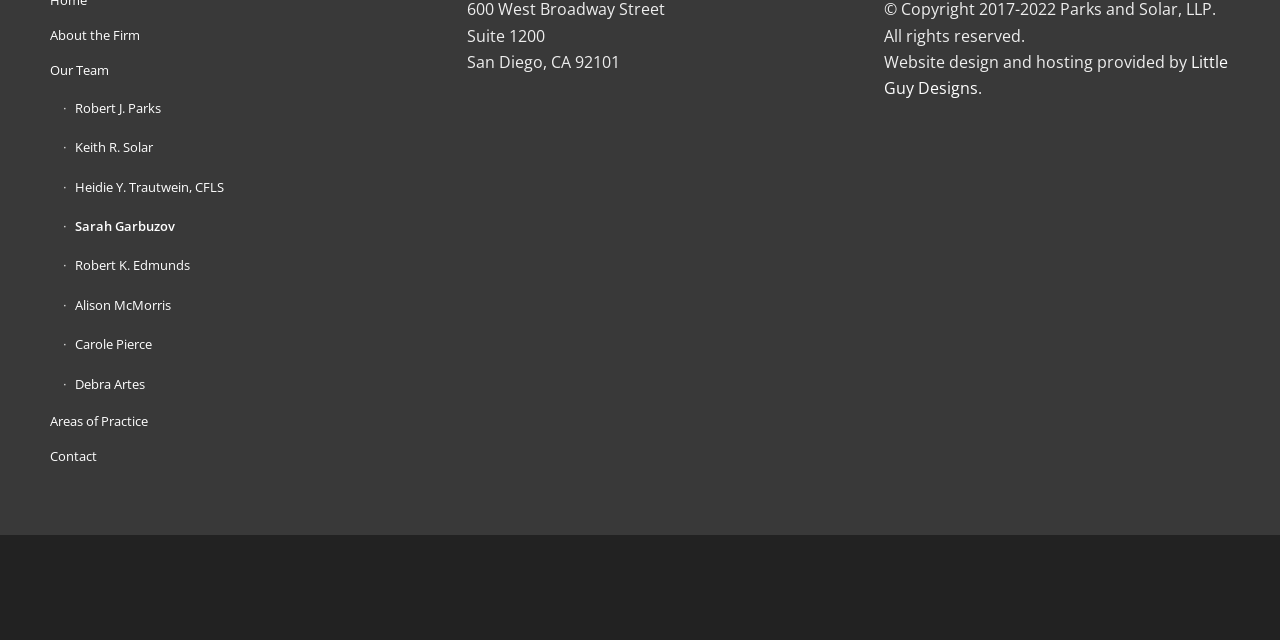Using the description: "Robert J. Parks", identify the bounding box of the corresponding UI element in the screenshot.

[0.049, 0.139, 0.309, 0.2]